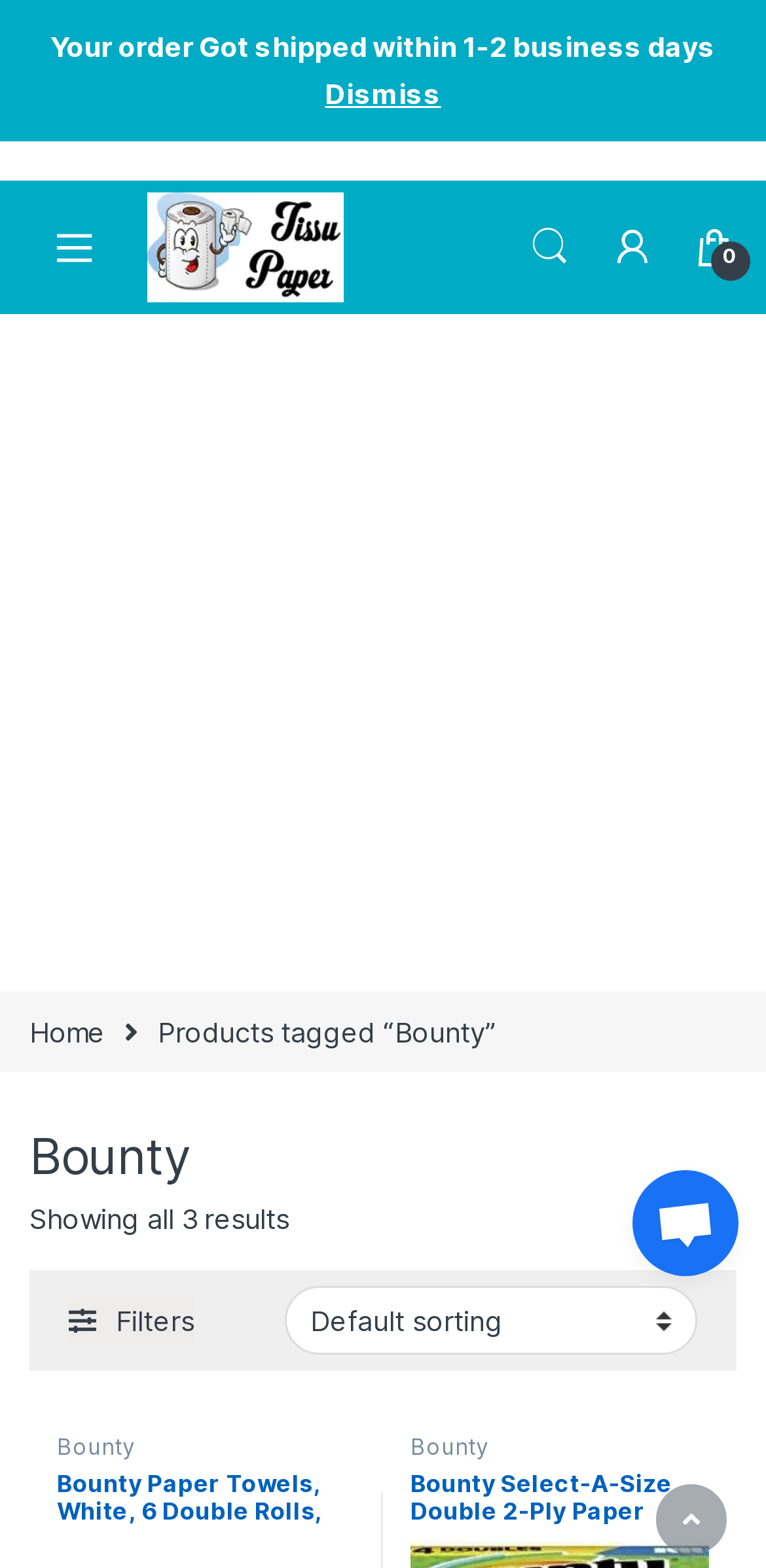Please determine the bounding box coordinates of the element to click in order to execute the following instruction: "Filter results". The coordinates should be four float numbers between 0 and 1, specified as [left, top, right, bottom].

[0.09, 0.828, 0.254, 0.858]